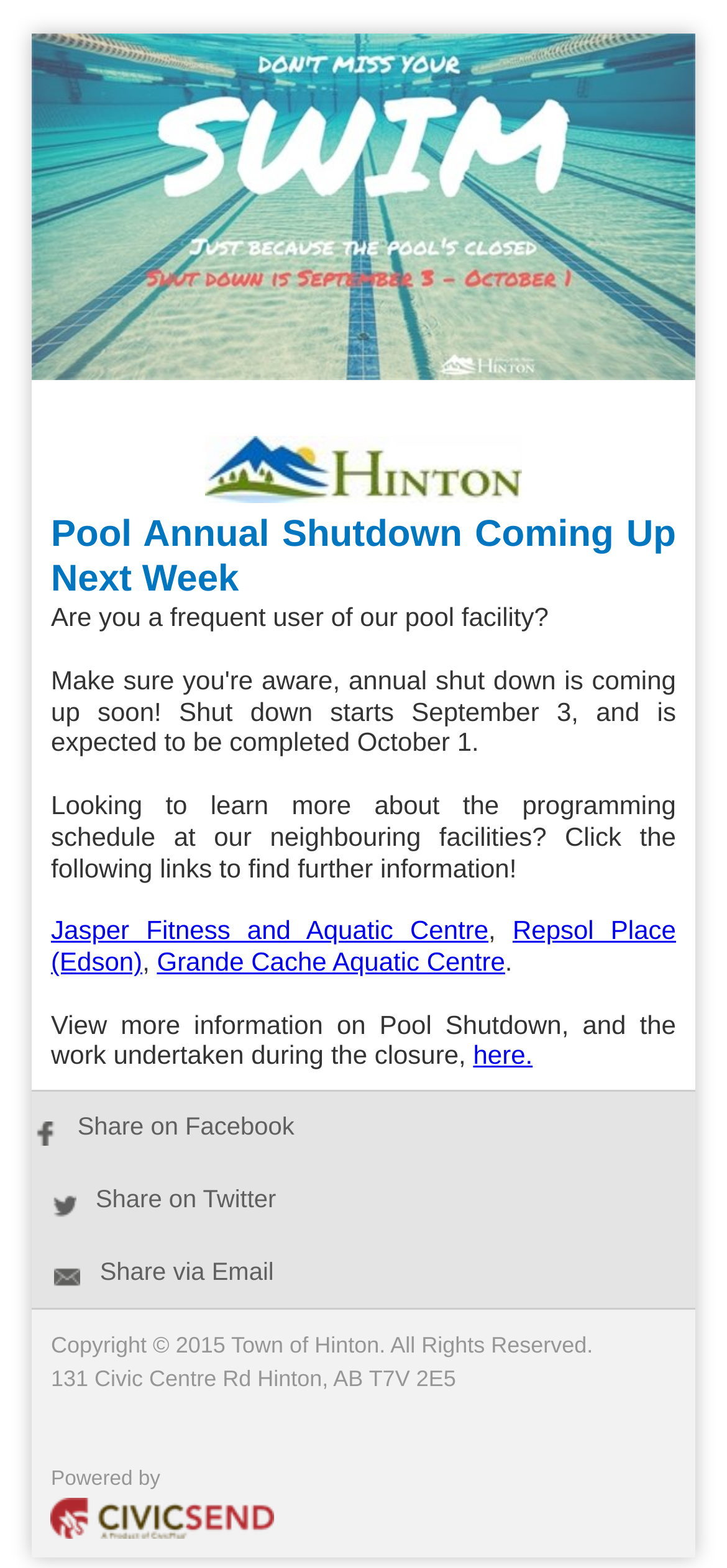Observe the image and answer the following question in detail: What is the duration of the pool shutdown?

According to the webpage, the pool shutdown starts on September 3 and is expected to be completed on October 1, which implies that the shutdown will last for approximately one month.